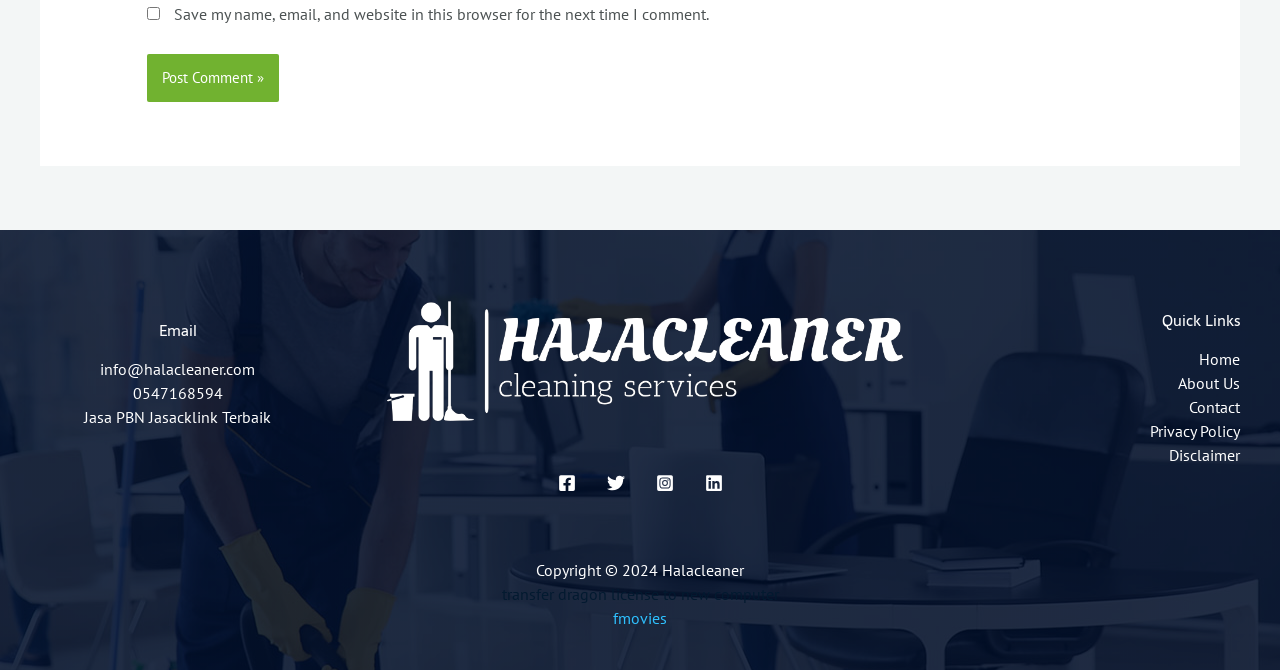Analyze the image and answer the question with as much detail as possible: 
What is the email address provided?

I found the email address by looking at the StaticText element with the OCR text 'info@halacleaner.com' inside the complementary element 'Footer Widget 1'.